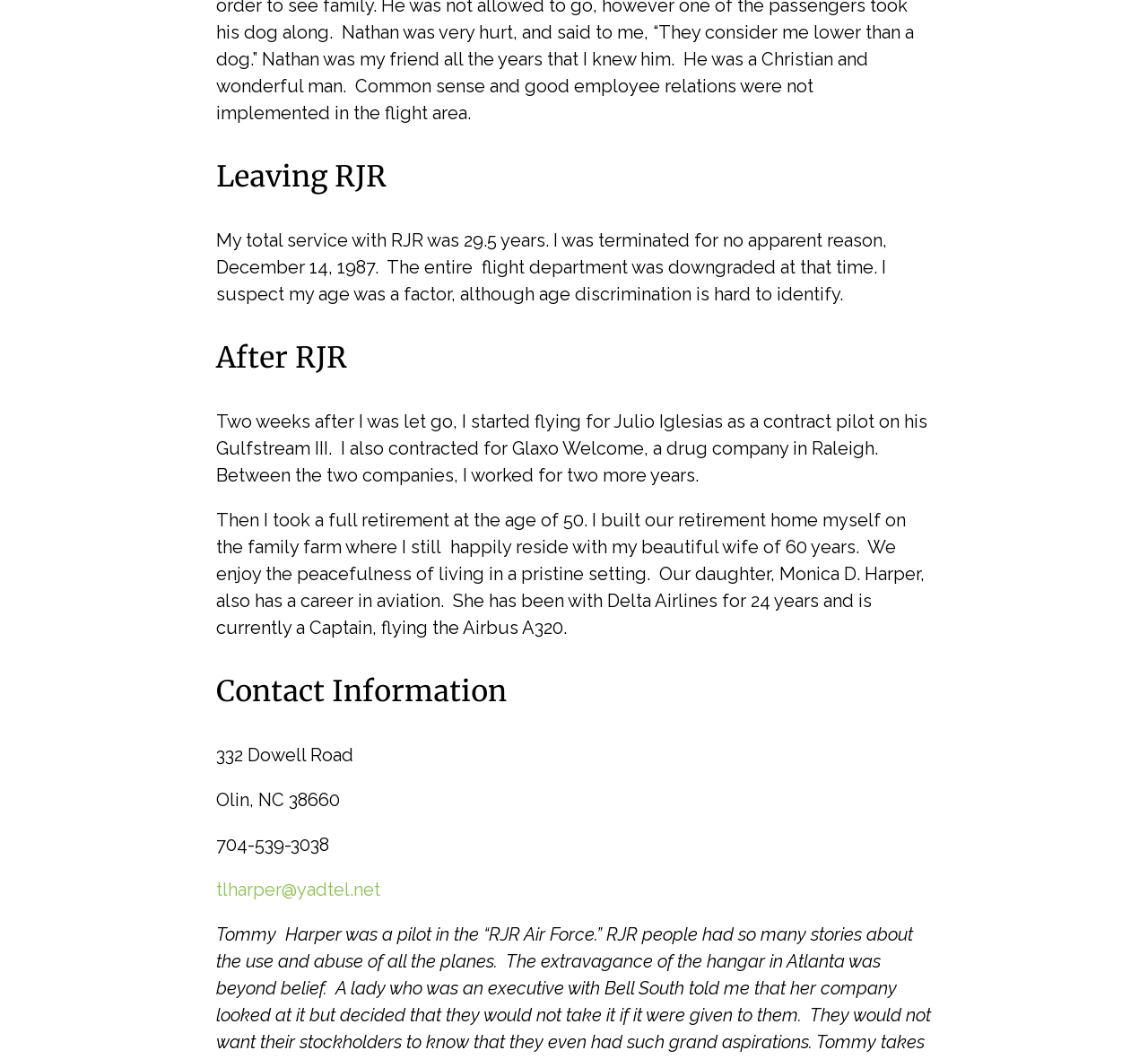What is the author's daughter's occupation?
Refer to the screenshot and deliver a thorough answer to the question presented.

The answer can be found in the third paragraph, where the author mentions their daughter Monica D. Harper having a career in aviation and being a Captain at Delta Airlines.